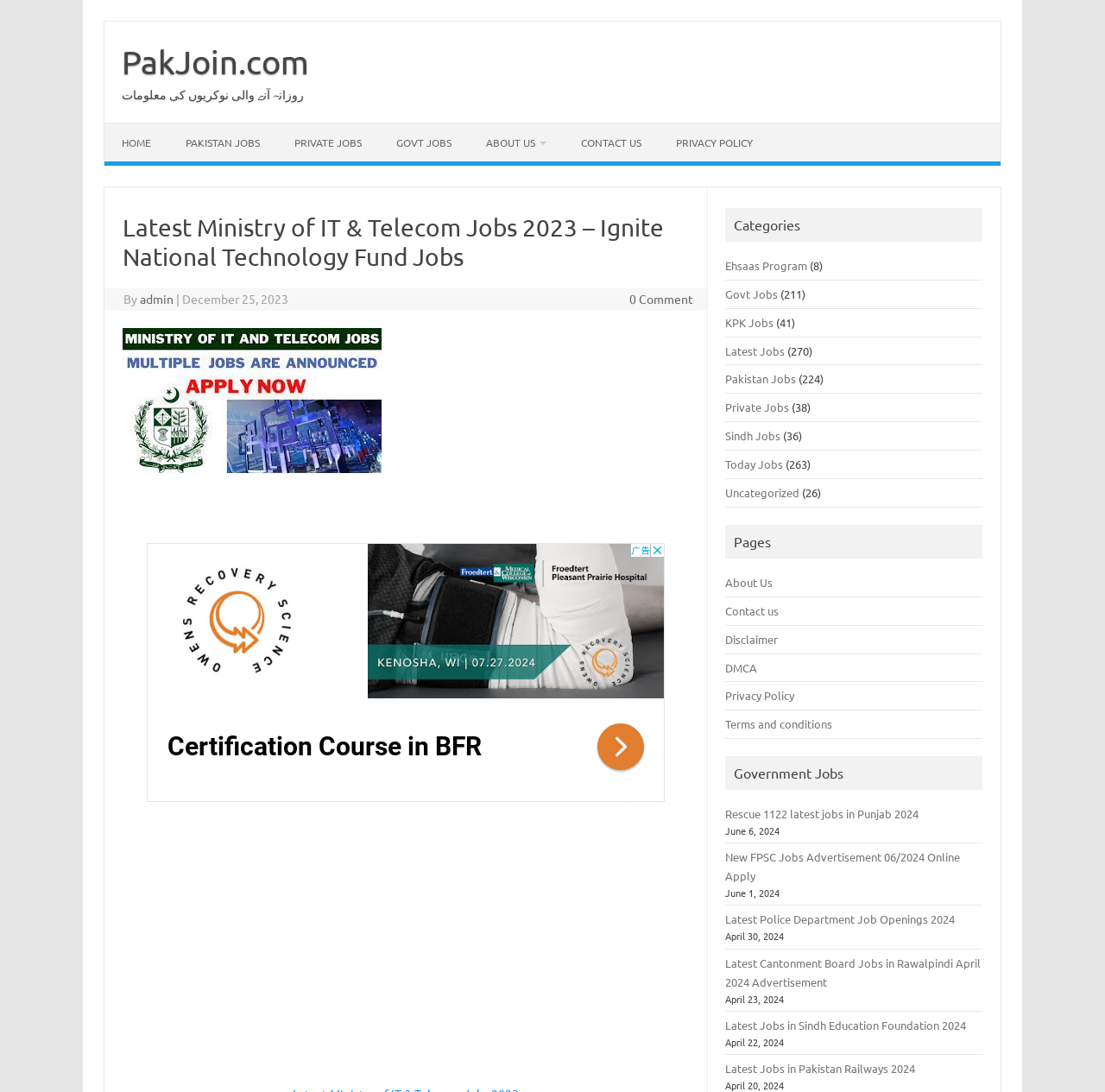Determine the bounding box coordinates of the clickable region to execute the instruction: "Click on the 'HOME' link". The coordinates should be four float numbers between 0 and 1, denoted as [left, top, right, bottom].

[0.095, 0.113, 0.152, 0.148]